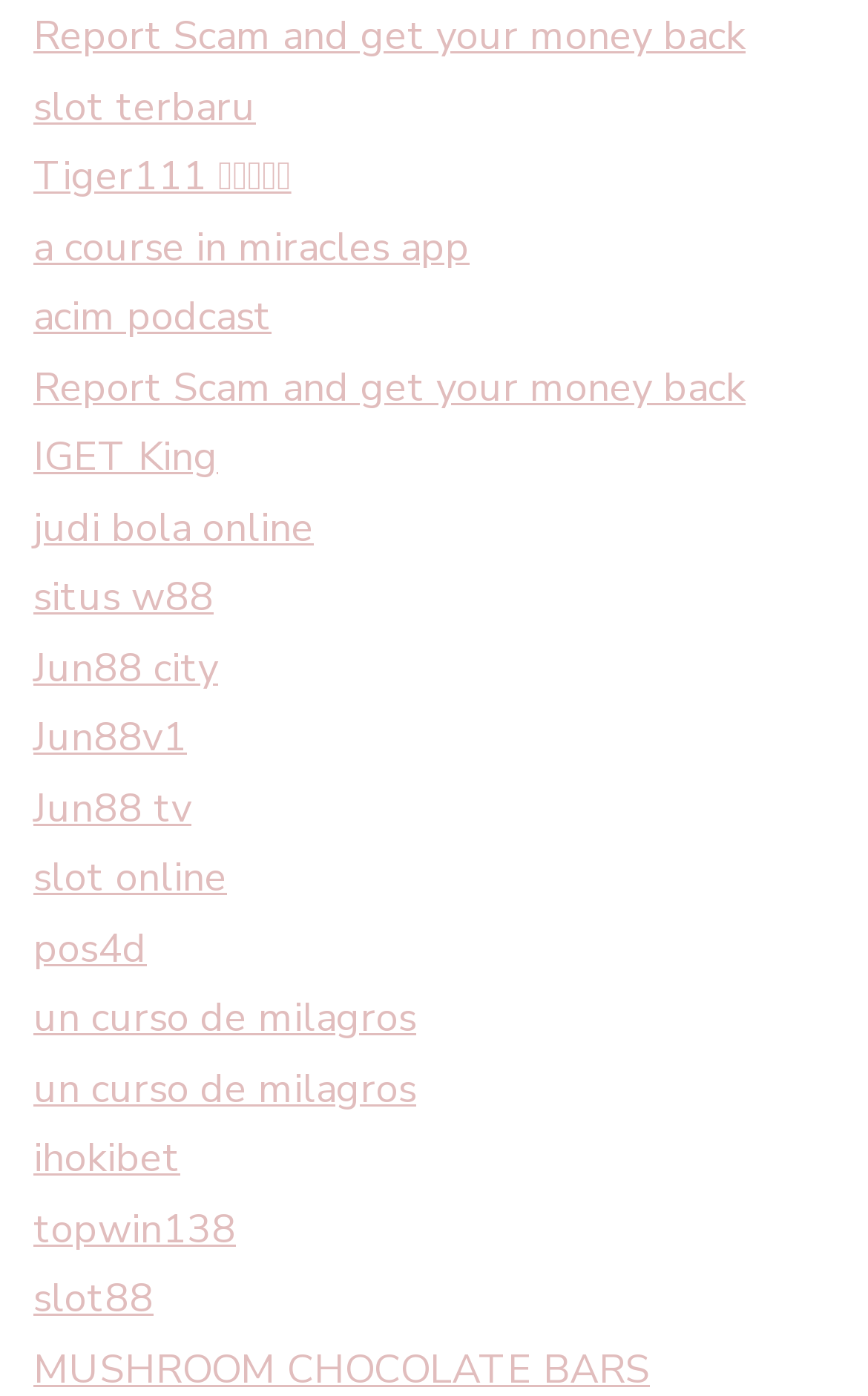Using floating point numbers between 0 and 1, provide the bounding box coordinates in the format (top-left x, top-left y, bottom-right x, bottom-right y). Locate the UI element described here: IGET King

[0.038, 0.308, 0.251, 0.347]